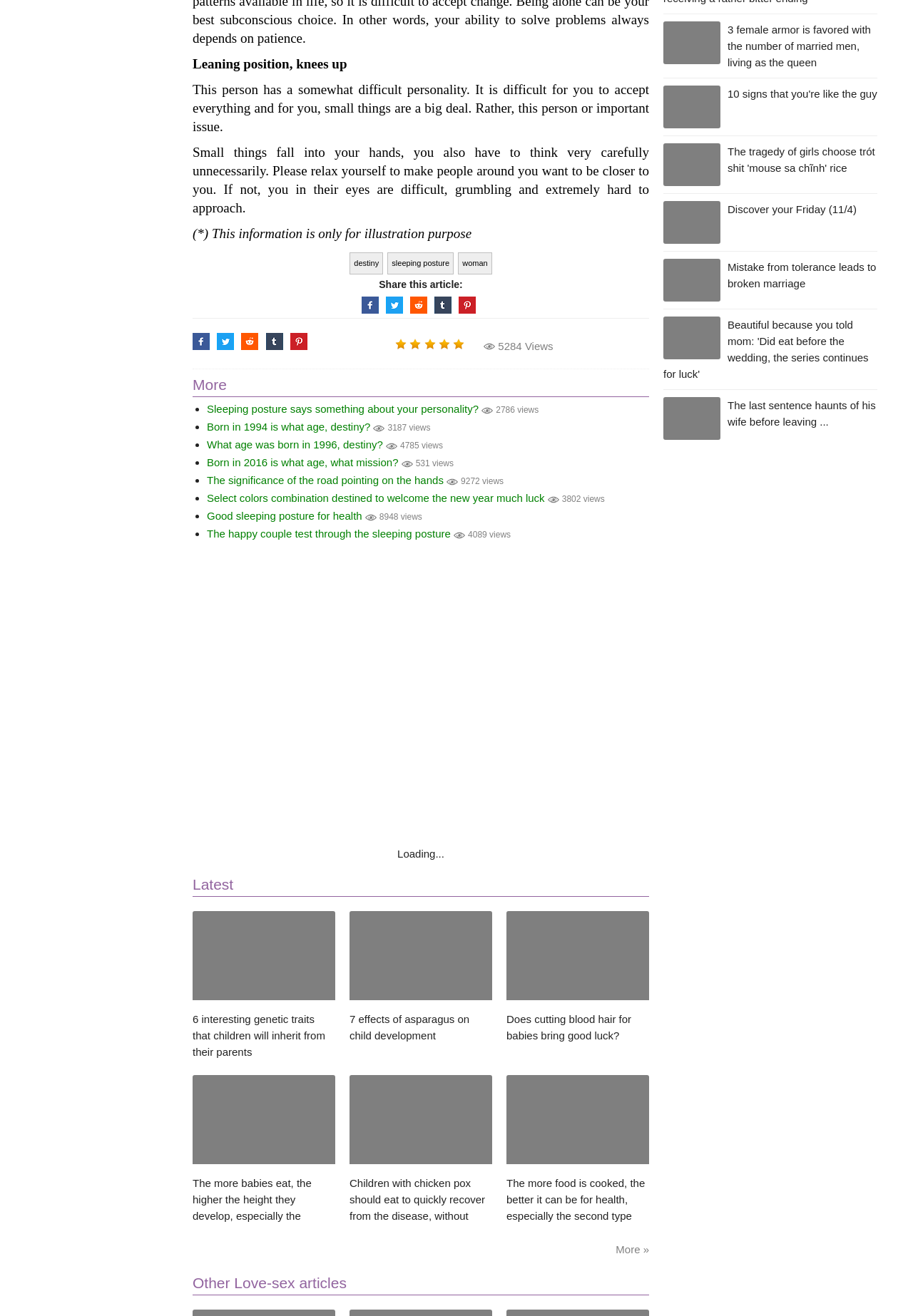Please indicate the bounding box coordinates for the clickable area to complete the following task: "View more articles". The coordinates should be specified as four float numbers between 0 and 1, i.e., [left, top, right, bottom].

[0.211, 0.286, 0.248, 0.298]